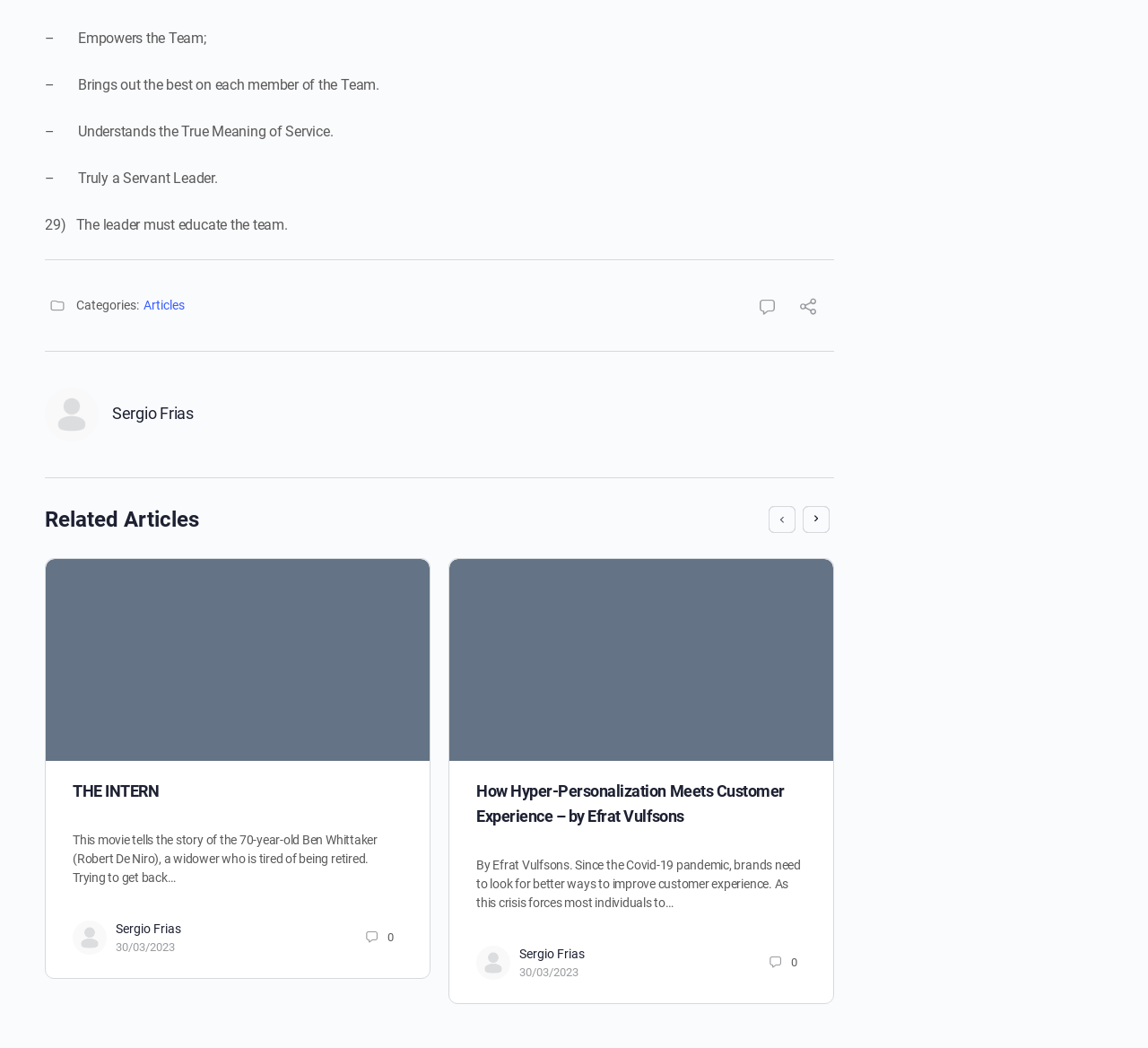Using the provided description parent_node: Sergio Frias, find the bounding box coordinates for the UI element. Provide the coordinates in (top-left x, top-left y, bottom-right x, bottom-right y) format, ensuring all values are between 0 and 1.

[0.039, 0.37, 0.086, 0.421]